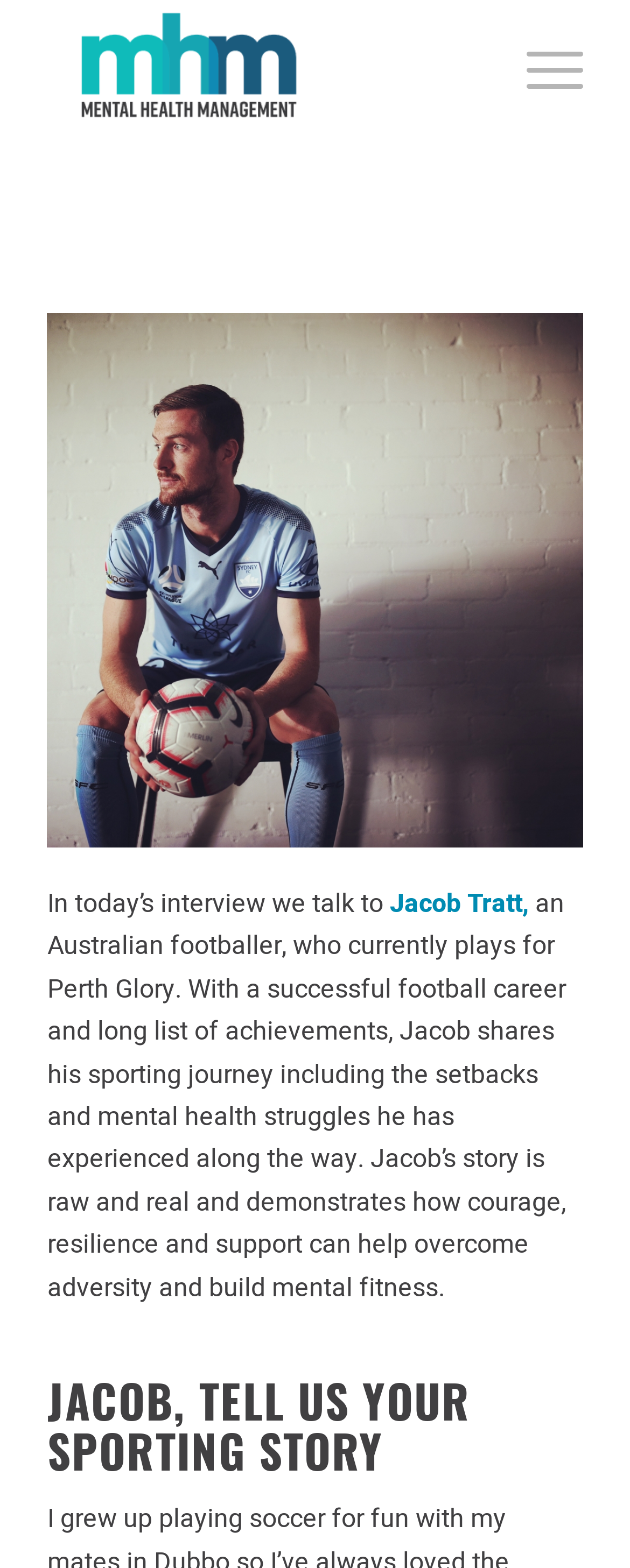What is the name of the website or organization?
Please provide a detailed and thorough answer to the question.

The webpage features a logo with the text 'Mental Health Management', which suggests that this is the name of the website or organization.